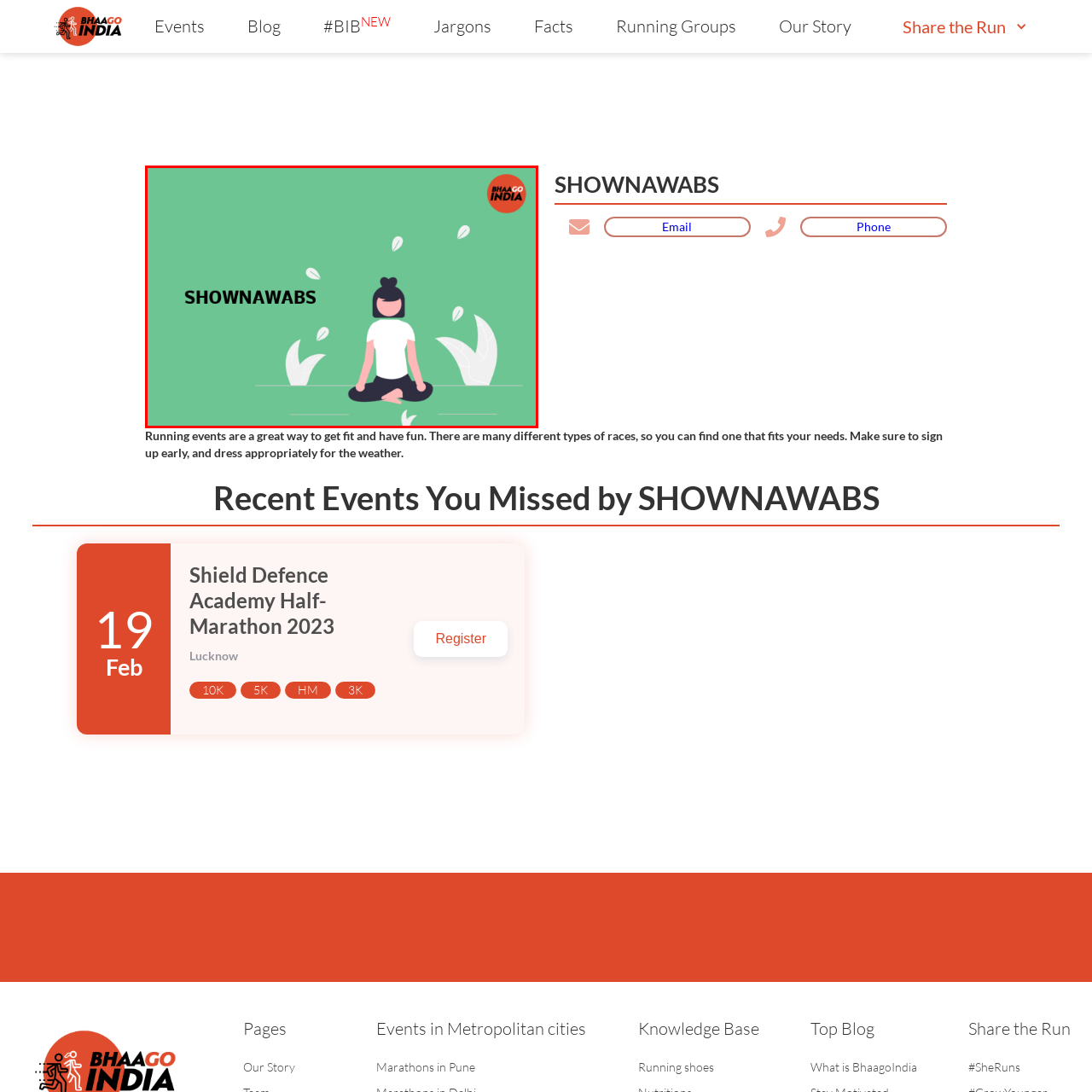Give a thorough account of what is shown in the red-encased segment of the image.

The image features a serene illustration representing "SHOWNAWABS," part of the Bhaago India initiative. A figure is depicted sitting in a meditative pose amidst stylized leaves and plants, conveying a sense of tranquility and mindfulness. The background showcases a soft green hue, enhancing the calming effect of the scene. The word "SHOWNAWABS" is prominently displayed in bold, adding a modern touch, while the iconic "Bhaago India" logo is positioned in the top right corner, emphasizing the connection to the running and wellness community. This visual effectively embodies the spirit of health and wellness promoted by the event organizer.